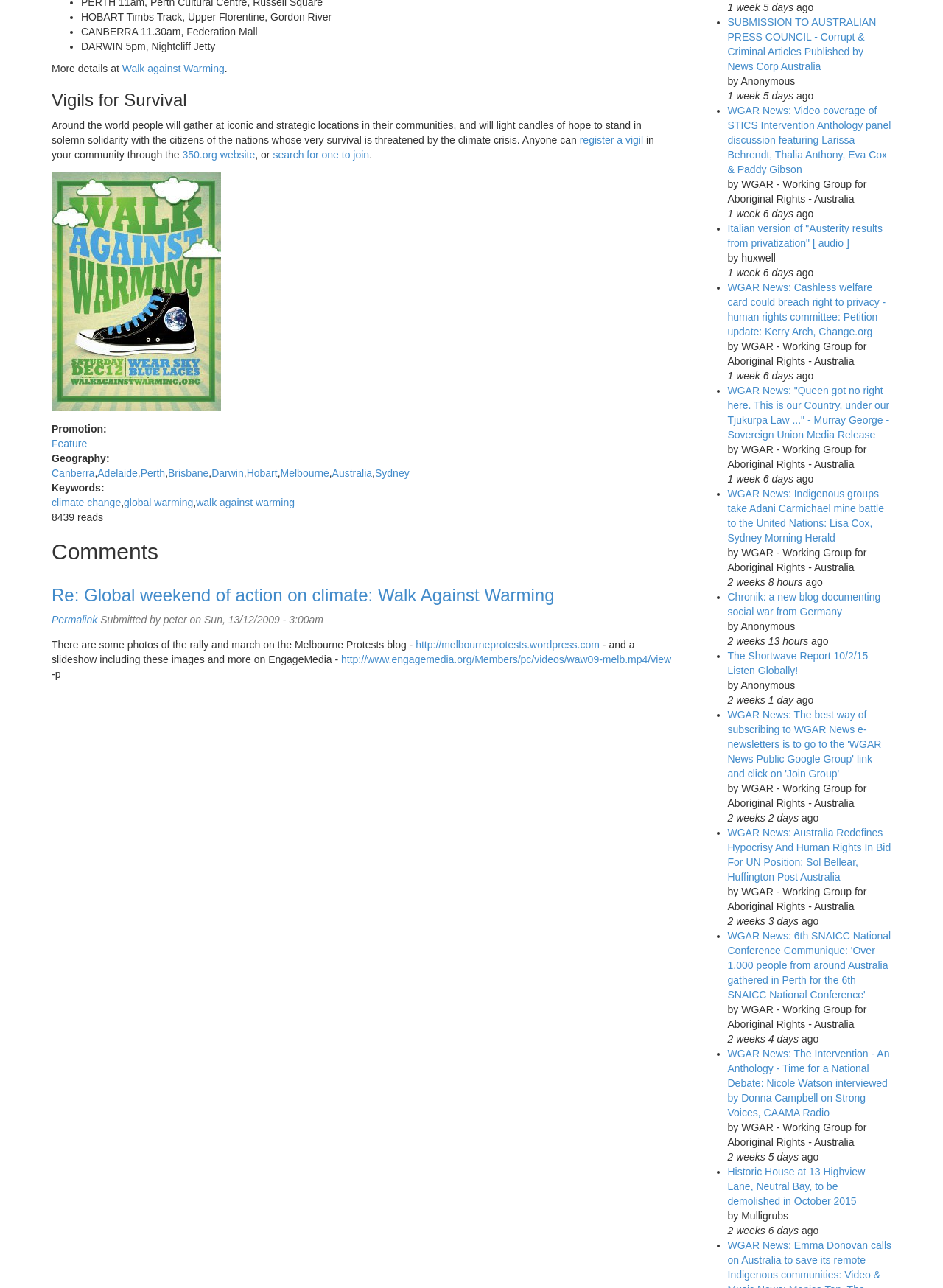Provide the bounding box coordinates of the HTML element this sentence describes: "Walk against Warming".

[0.129, 0.049, 0.238, 0.058]